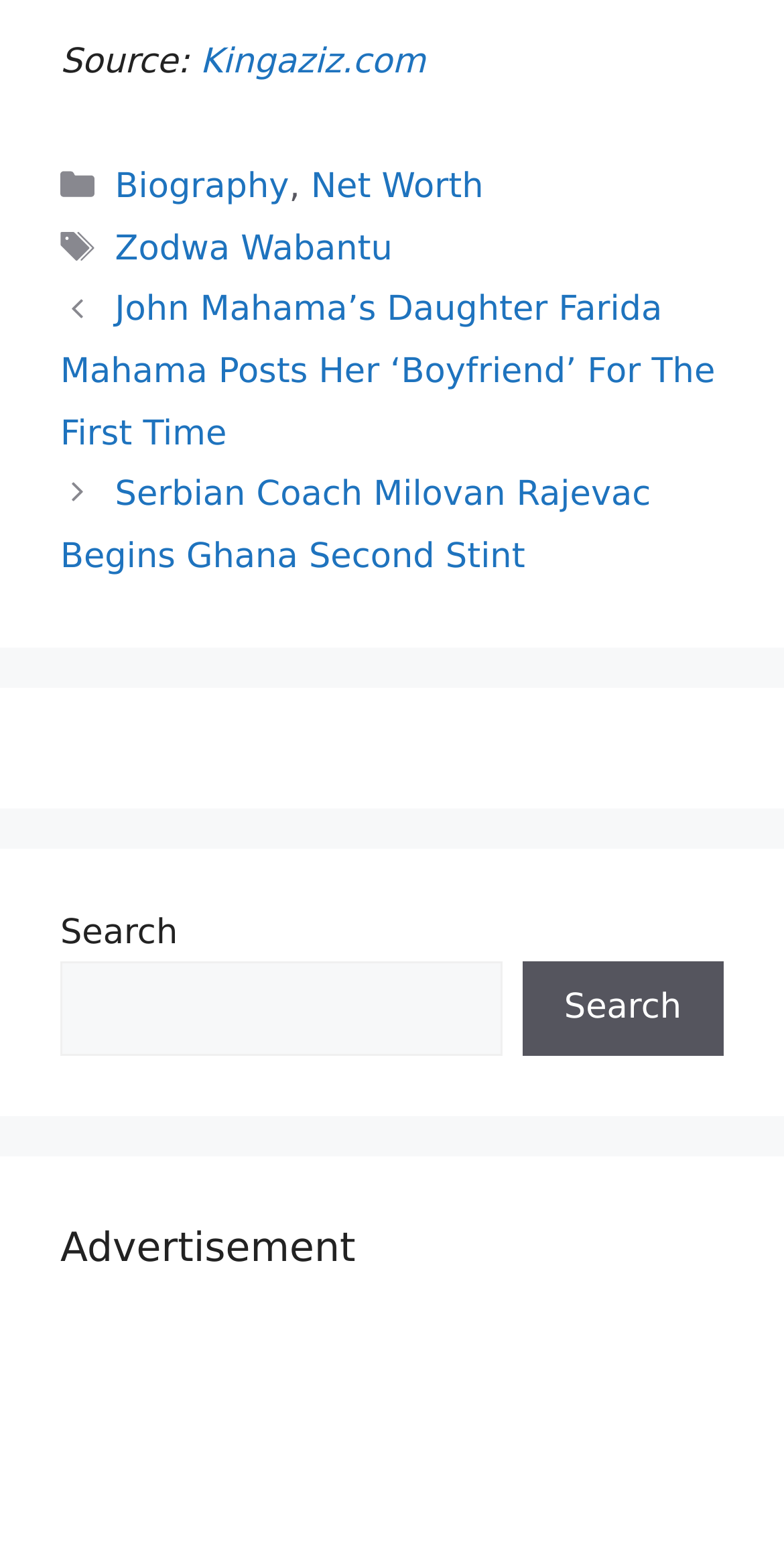Determine the coordinates of the bounding box that should be clicked to complete the instruction: "Search for something". The coordinates should be represented by four float numbers between 0 and 1: [left, top, right, bottom].

[0.077, 0.614, 0.64, 0.675]